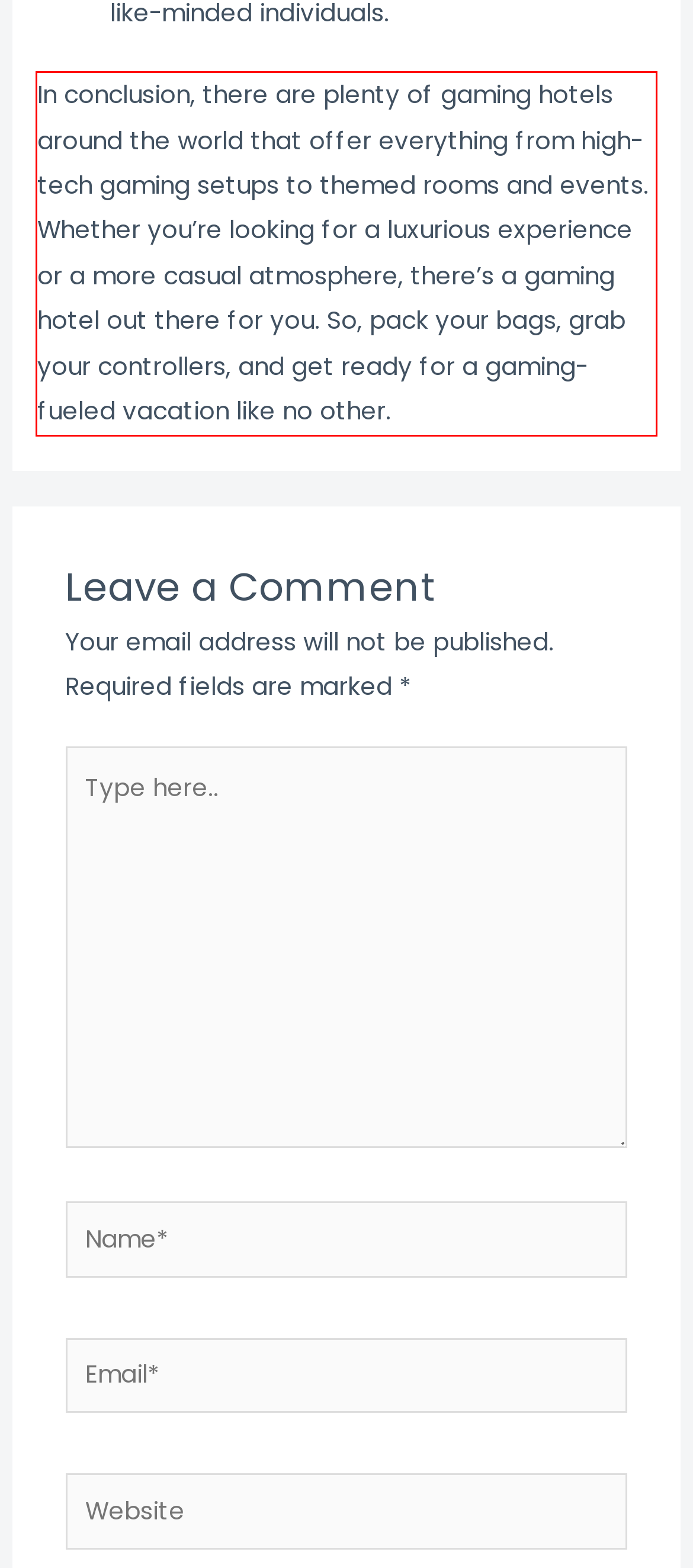With the provided screenshot of a webpage, locate the red bounding box and perform OCR to extract the text content inside it.

In conclusion, there are plenty of gaming hotels around the world that offer everything from high-tech gaming setups to themed rooms and events. Whether you’re looking for a luxurious experience or a more casual atmosphere, there’s a gaming hotel out there for you. So, pack your bags, grab your controllers, and get ready for a gaming-fueled vacation like no other.